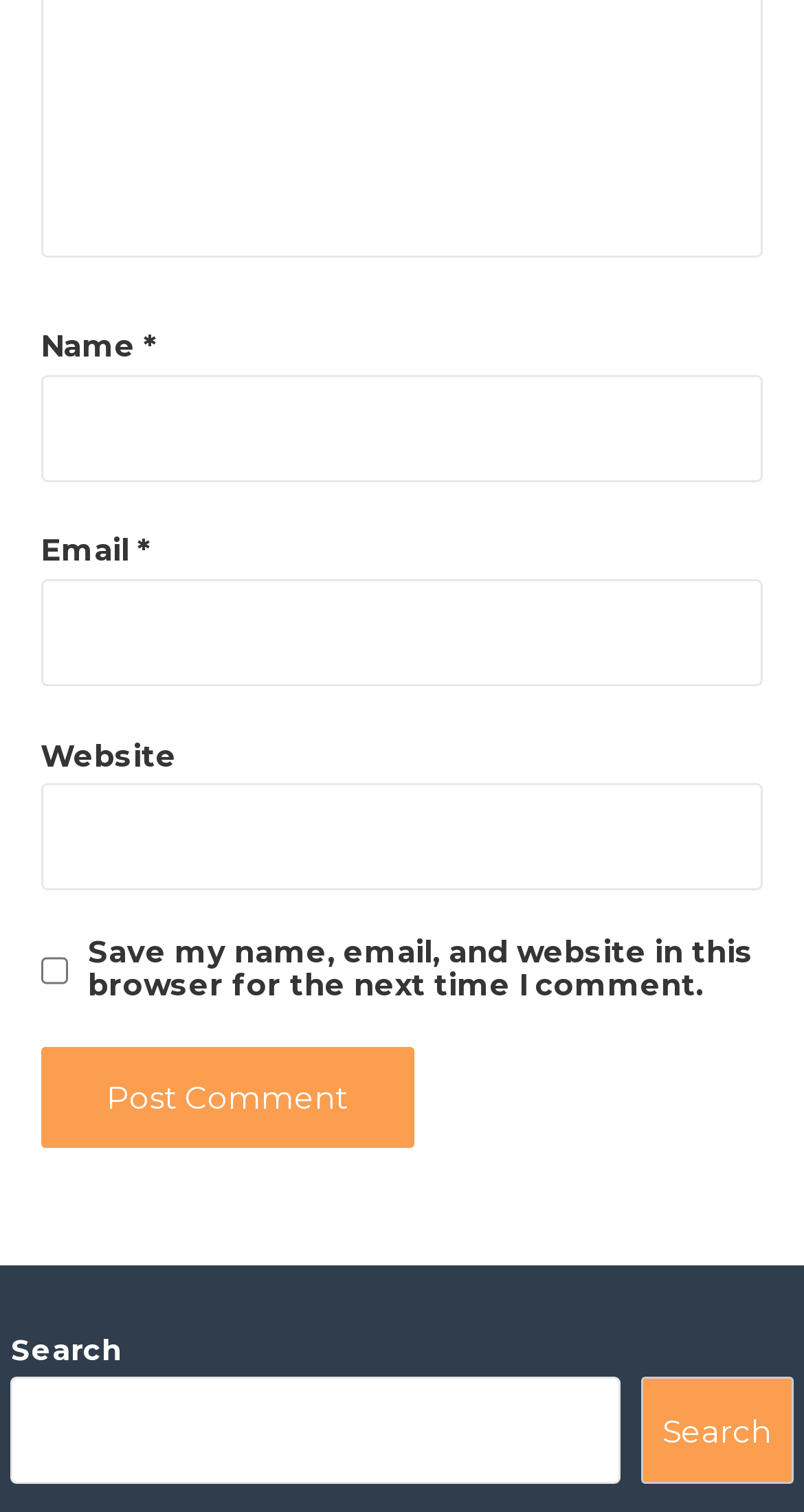Answer the following inquiry with a single word or phrase:
What is the function of the button at the bottom?

Post Comment